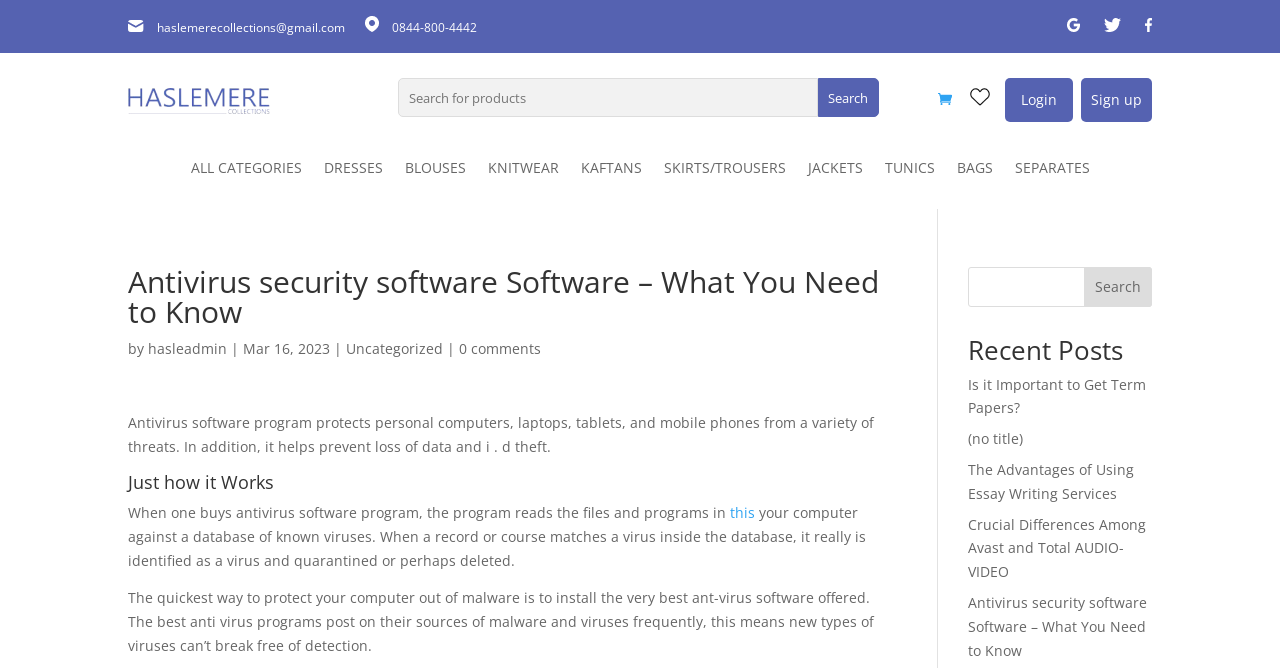What is the author of the article 'Antivirus Software – What You Need to Know'?
Refer to the image and provide a thorough answer to the question.

I found this information by looking at the link element with the content 'hasleadmin' located near the article title 'Antivirus Software – What You Need to Know'.